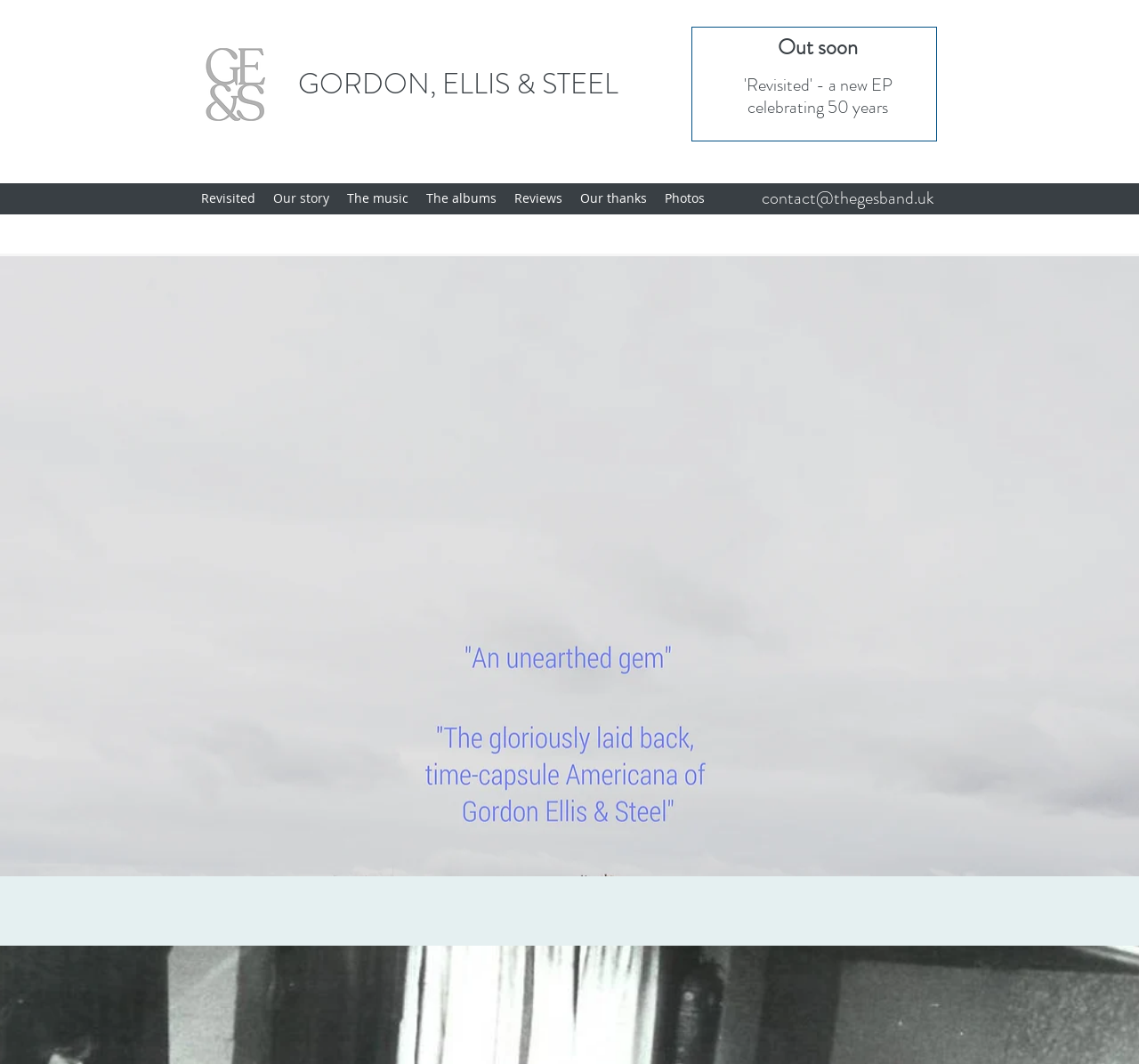How many images are there on the page? Analyze the screenshot and reply with just one word or a short phrase.

1